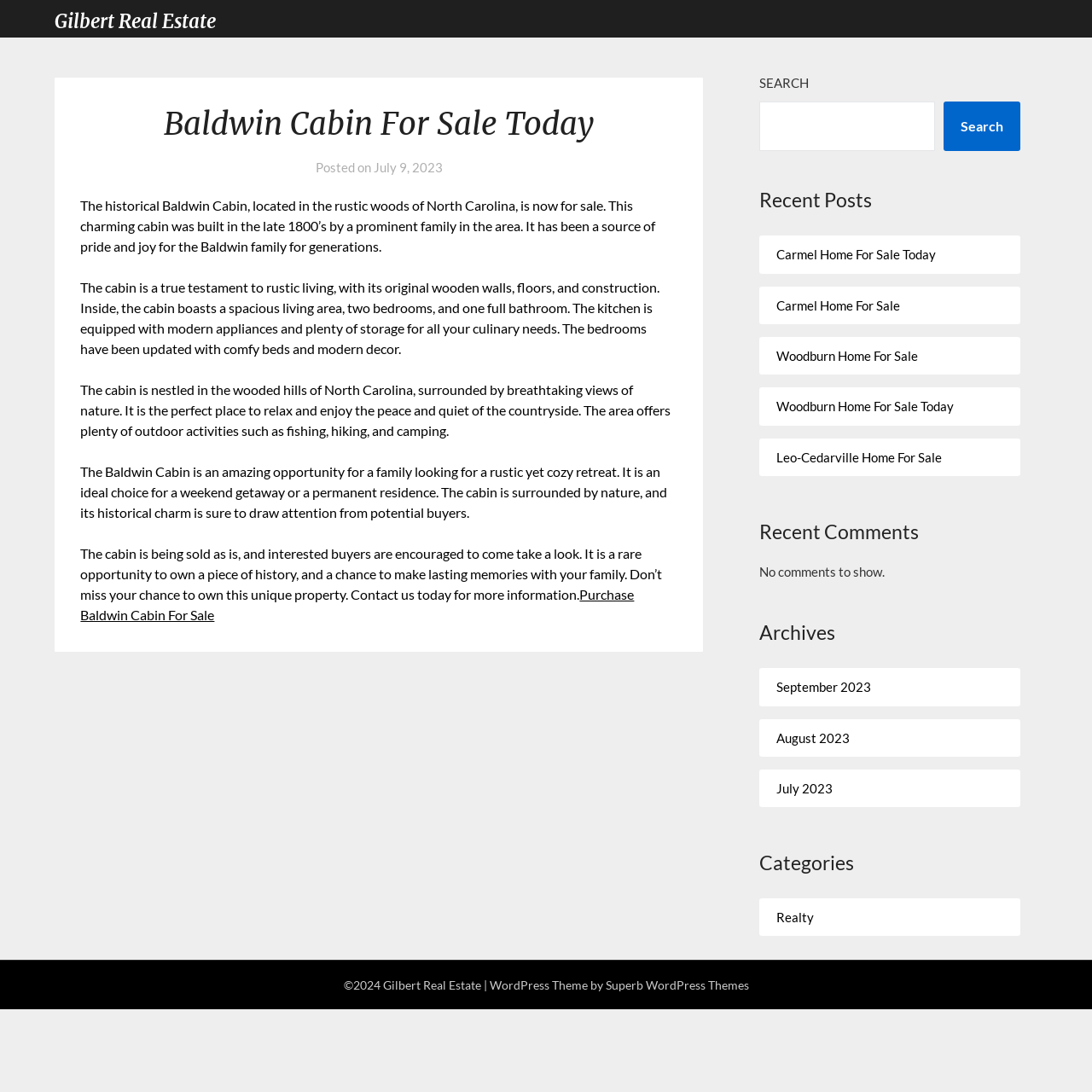What is the condition of the cabin?
Identify the answer in the screenshot and reply with a single word or phrase.

As is